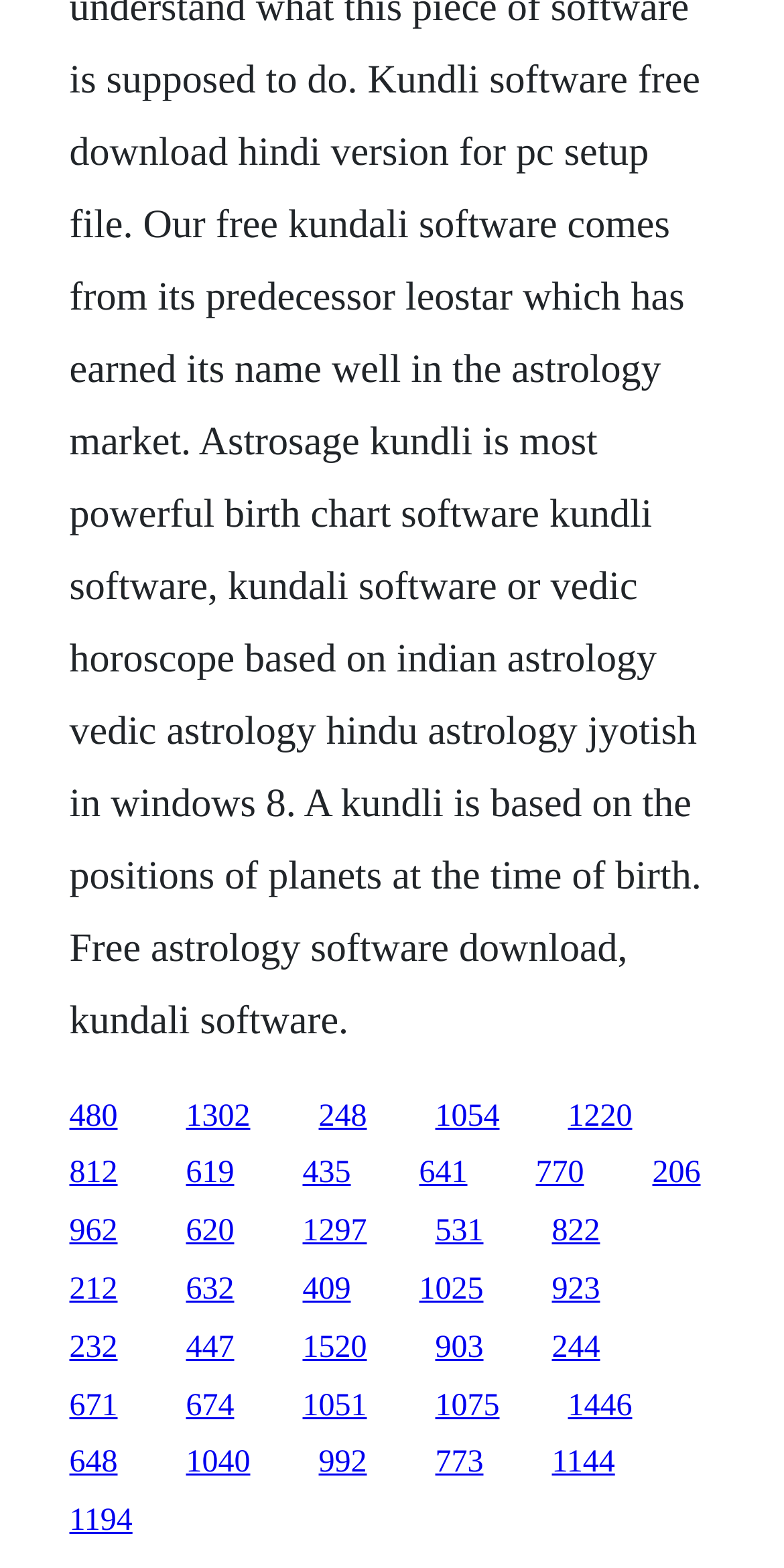Identify the bounding box coordinates for the region to click in order to carry out this instruction: "click the first link". Provide the coordinates using four float numbers between 0 and 1, formatted as [left, top, right, bottom].

[0.088, 0.701, 0.15, 0.723]